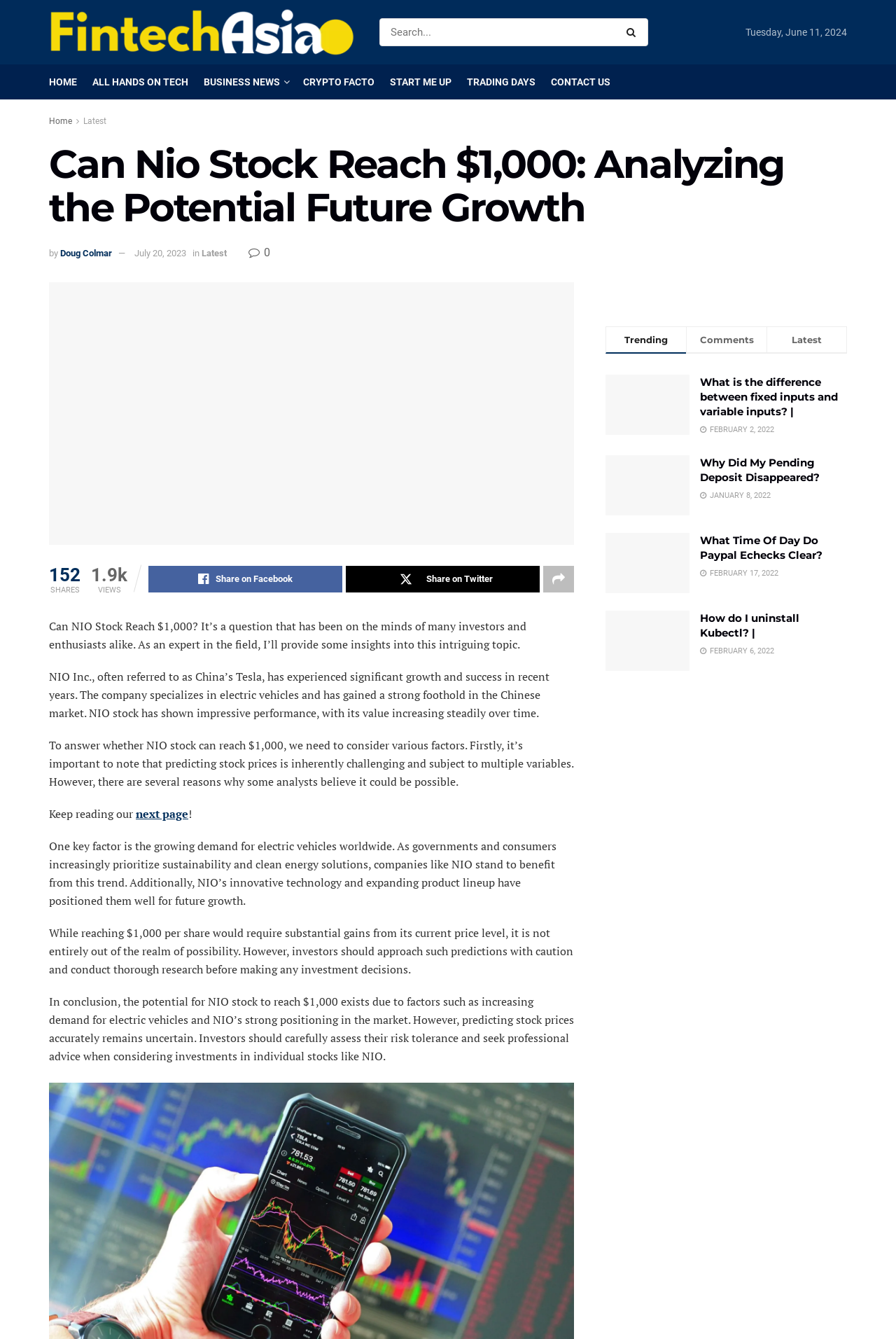Reply to the question below using a single word or brief phrase:
What is the topic of the article?

NIO stock